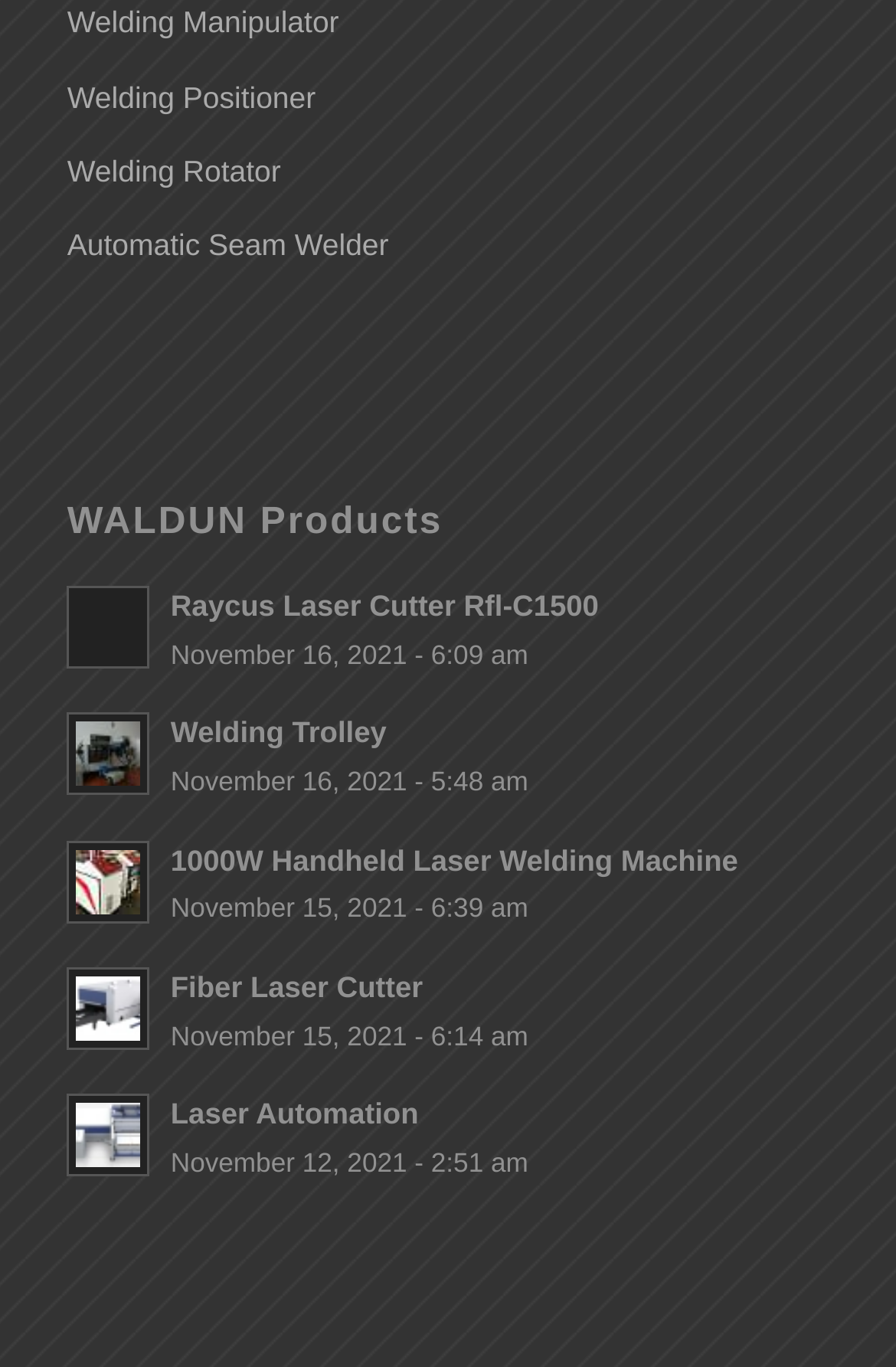Find the bounding box coordinates of the element to click in order to complete the given instruction: "View Raycus Laser Cutter Rfl-C1500."

[0.19, 0.43, 0.668, 0.456]